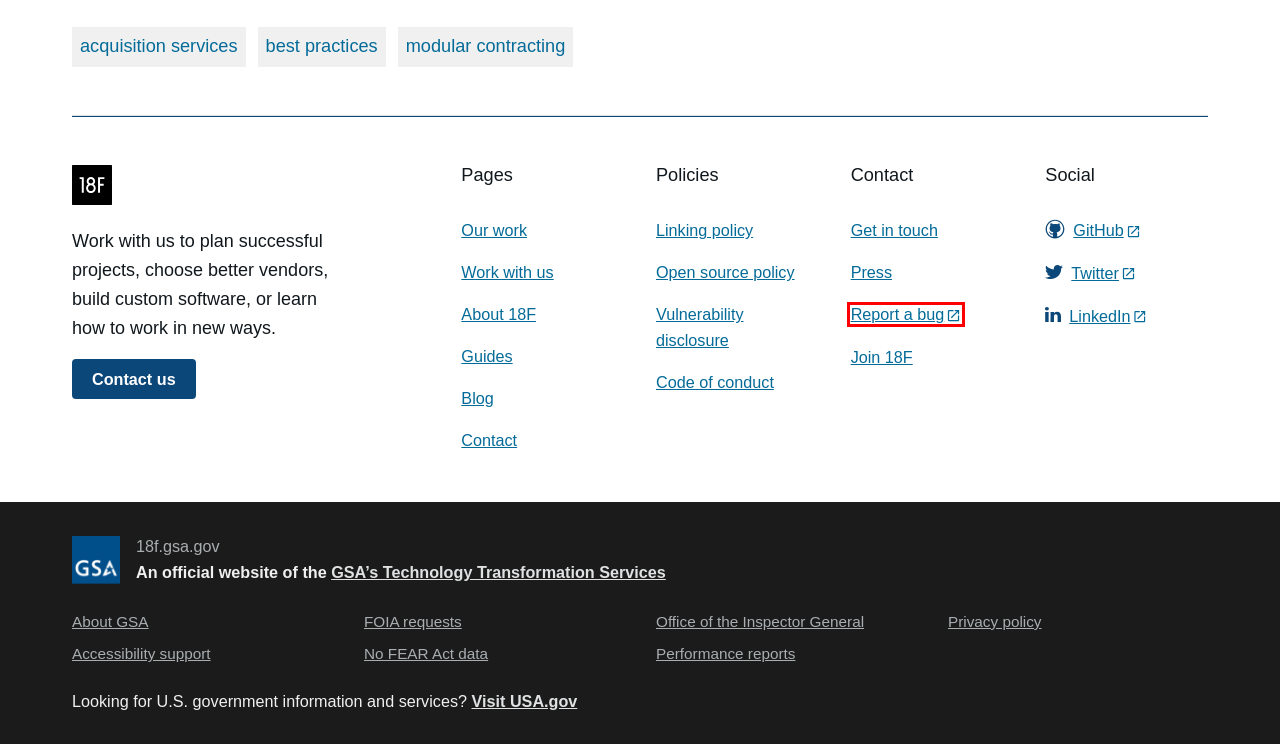Observe the screenshot of a webpage with a red bounding box around an element. Identify the webpage description that best fits the new page after the element inside the bounding box is clicked. The candidates are:
A. 18F · GitHub
B. About us | GSA
C. Sign in to GitHub · GitHub
D. Home | GSA
E. Website policies | GSA
F. Freedom of Information Act (FOIA) | GSA
G. Technology Transformation Services | GSA
H. Making government services easier to find | USAGov

C